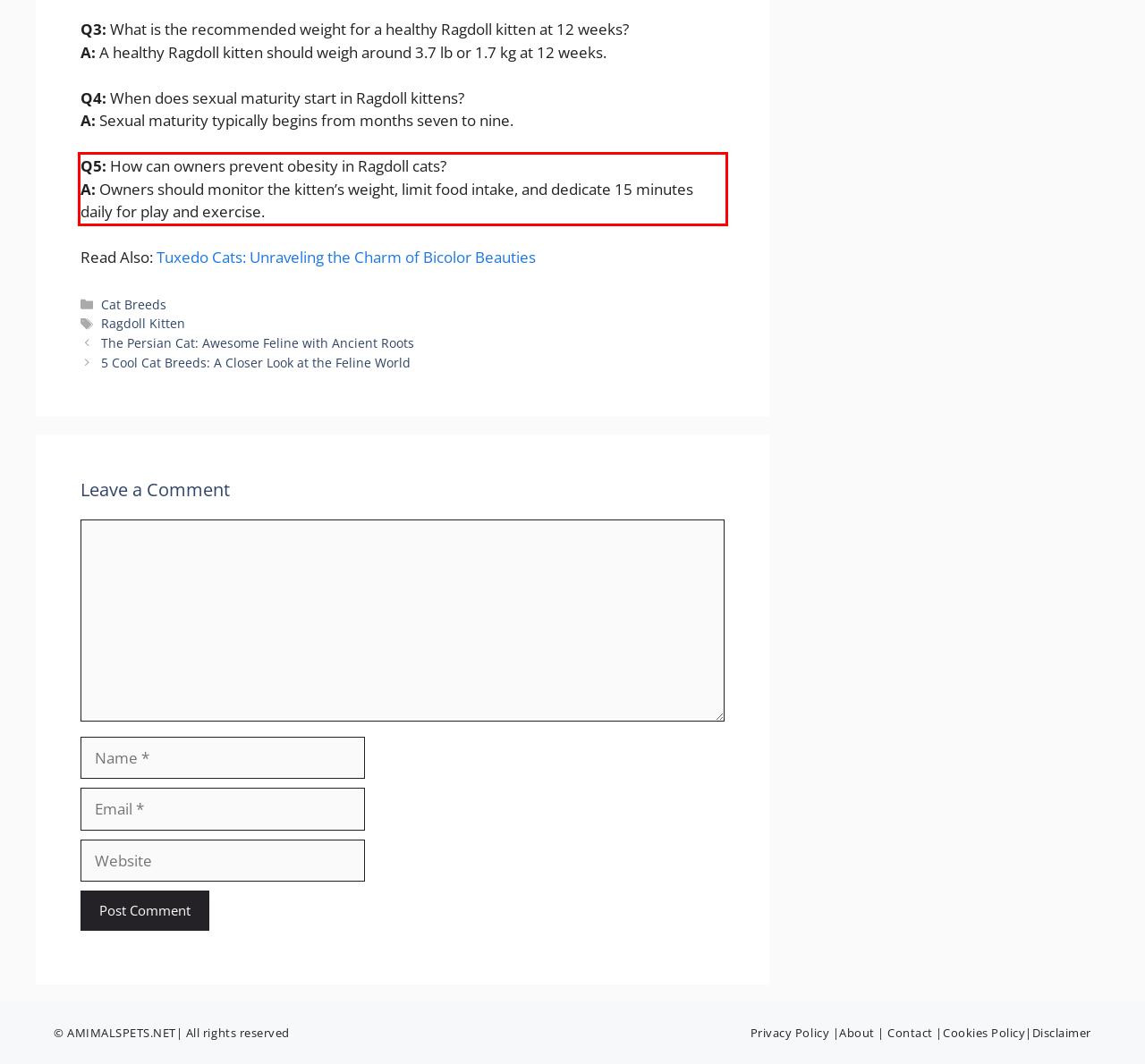From the given screenshot of a webpage, identify the red bounding box and extract the text content within it.

Q5: How can owners prevent obesity in Ragdoll cats? A: Owners should monitor the kitten’s weight, limit food intake, and dedicate 15 minutes daily for play and exercise.